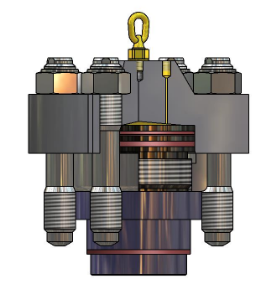What is the primary function of the device?
From the image, respond with a single word or phrase.

Securing components